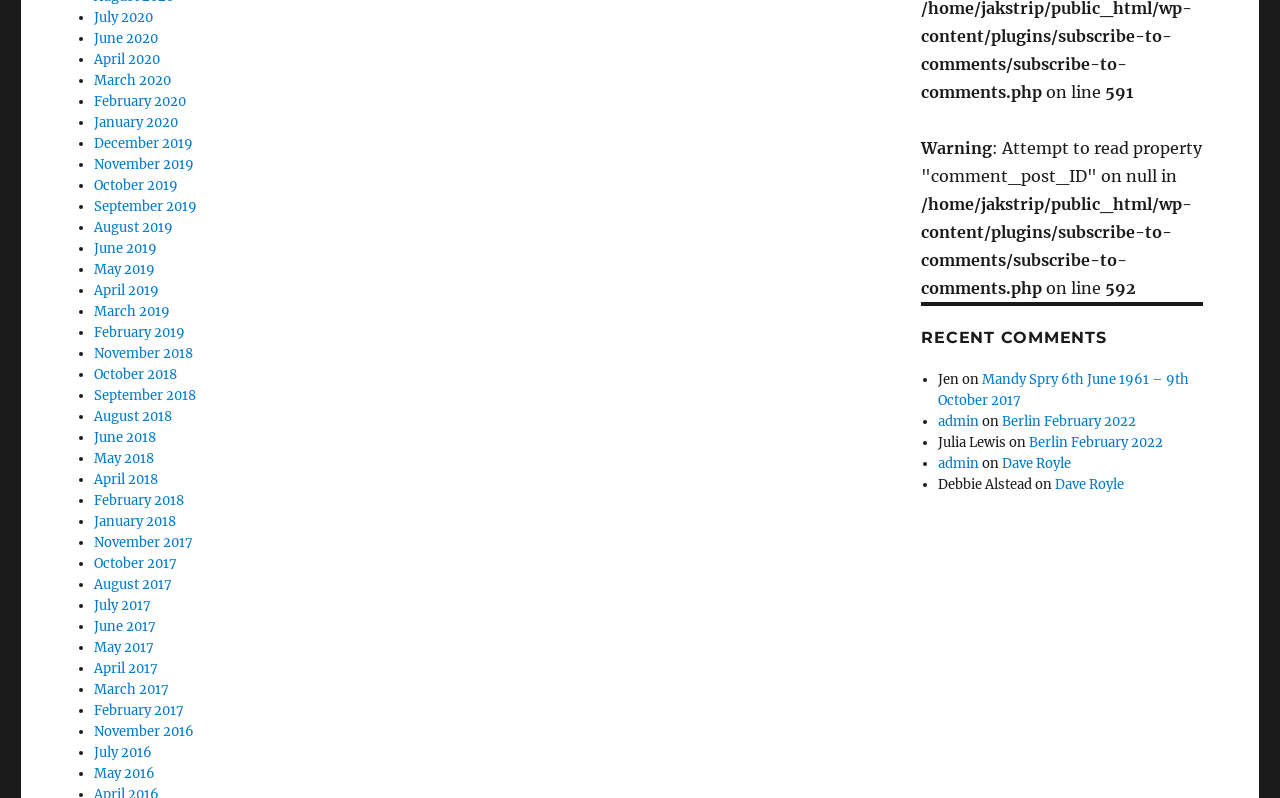Identify the bounding box coordinates of the clickable region required to complete the instruction: "Click April 2017". The coordinates should be given as four float numbers within the range of 0 and 1, i.e., [left, top, right, bottom].

[0.073, 0.827, 0.123, 0.849]